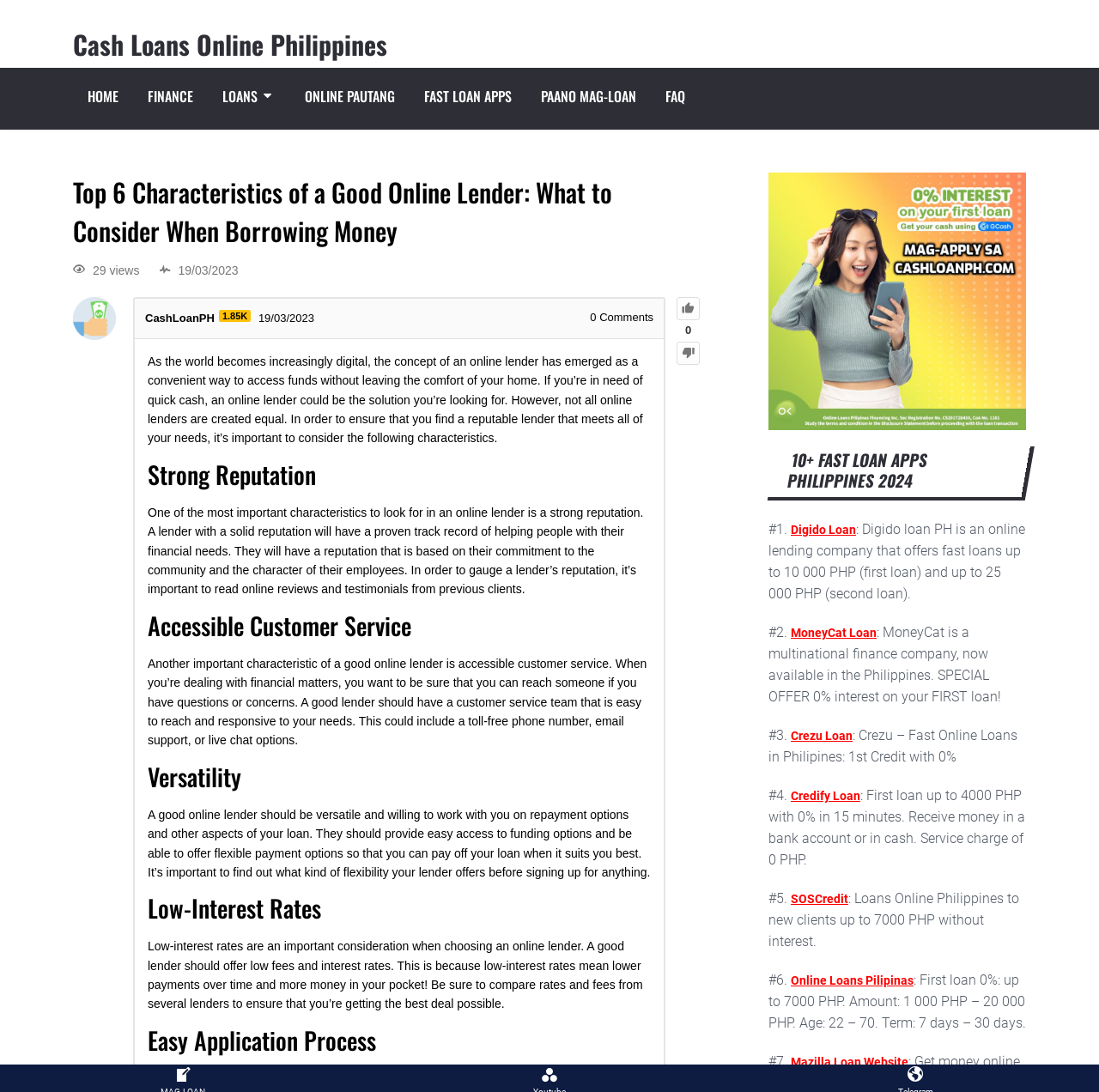Can you give a detailed response to the following question using the information from the image? What is the purpose of accessible customer service in an online lender?

According to the webpage, accessible customer service is important in an online lender because it allows customers to easily reach someone if they have questions or concerns, and the customer service team should be responsive to their needs.